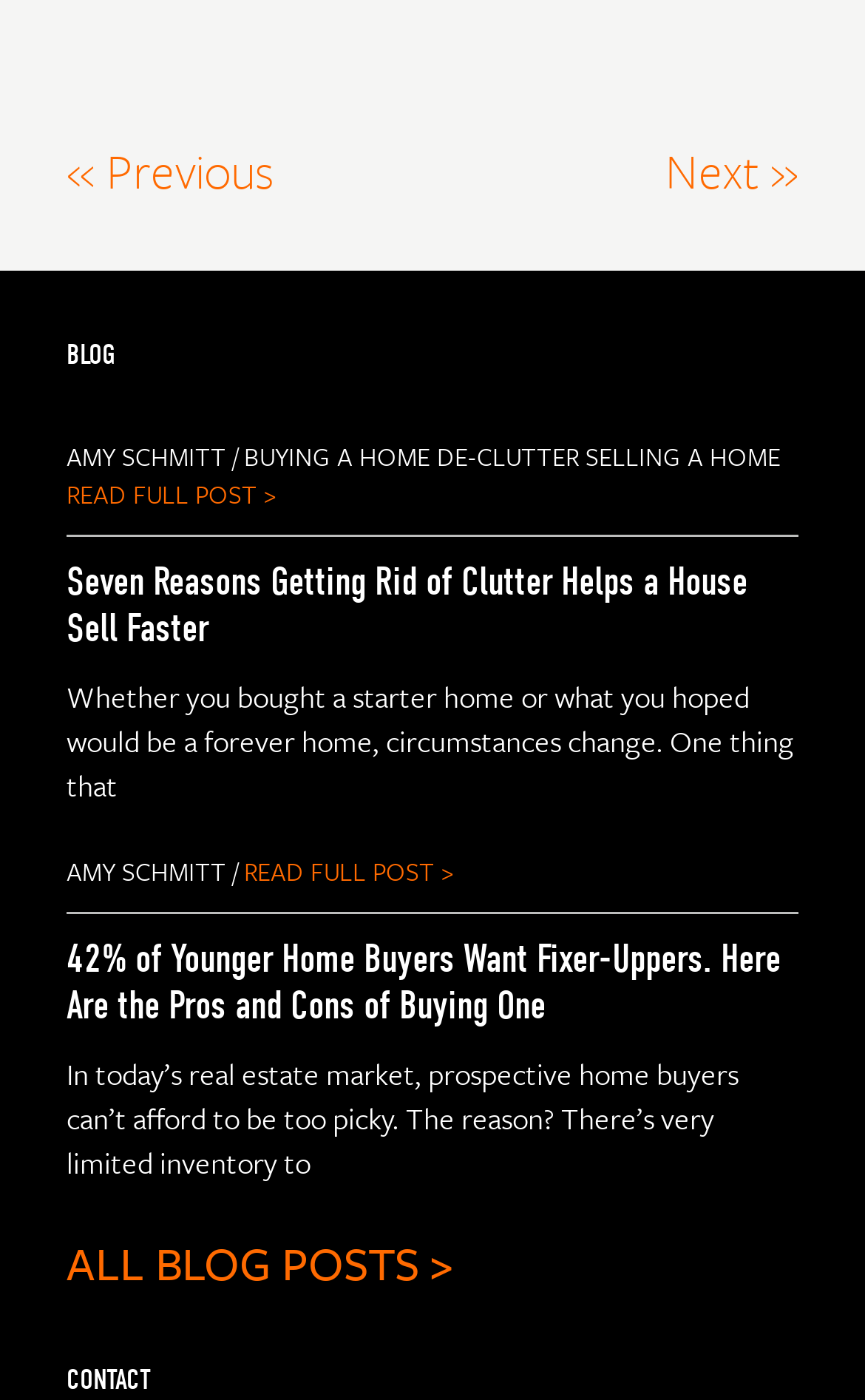Based on the provided description, "Sports", find the bounding box of the corresponding UI element in the screenshot.

None